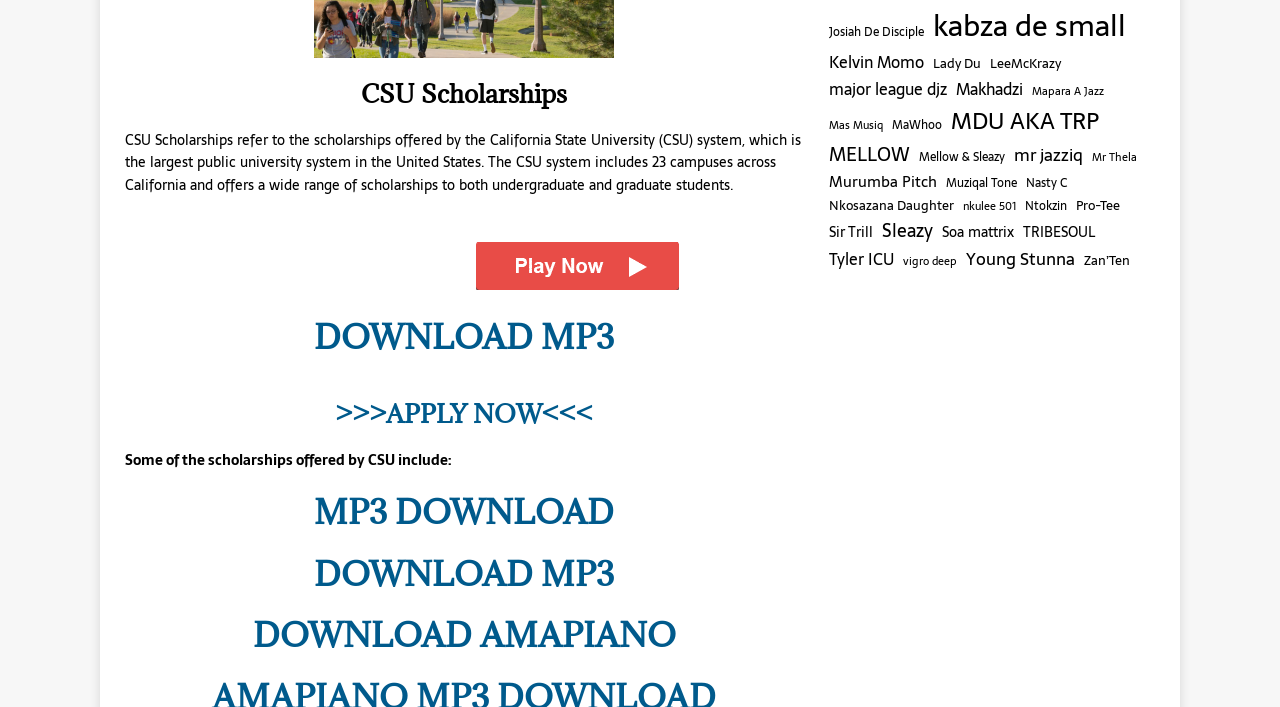Bounding box coordinates are given in the format (top-left x, top-left y, bottom-right x, bottom-right y). All values should be floating point numbers between 0 and 1. Provide the bounding box coordinate for the UI element described as: Makhadzi

[0.747, 0.109, 0.799, 0.145]